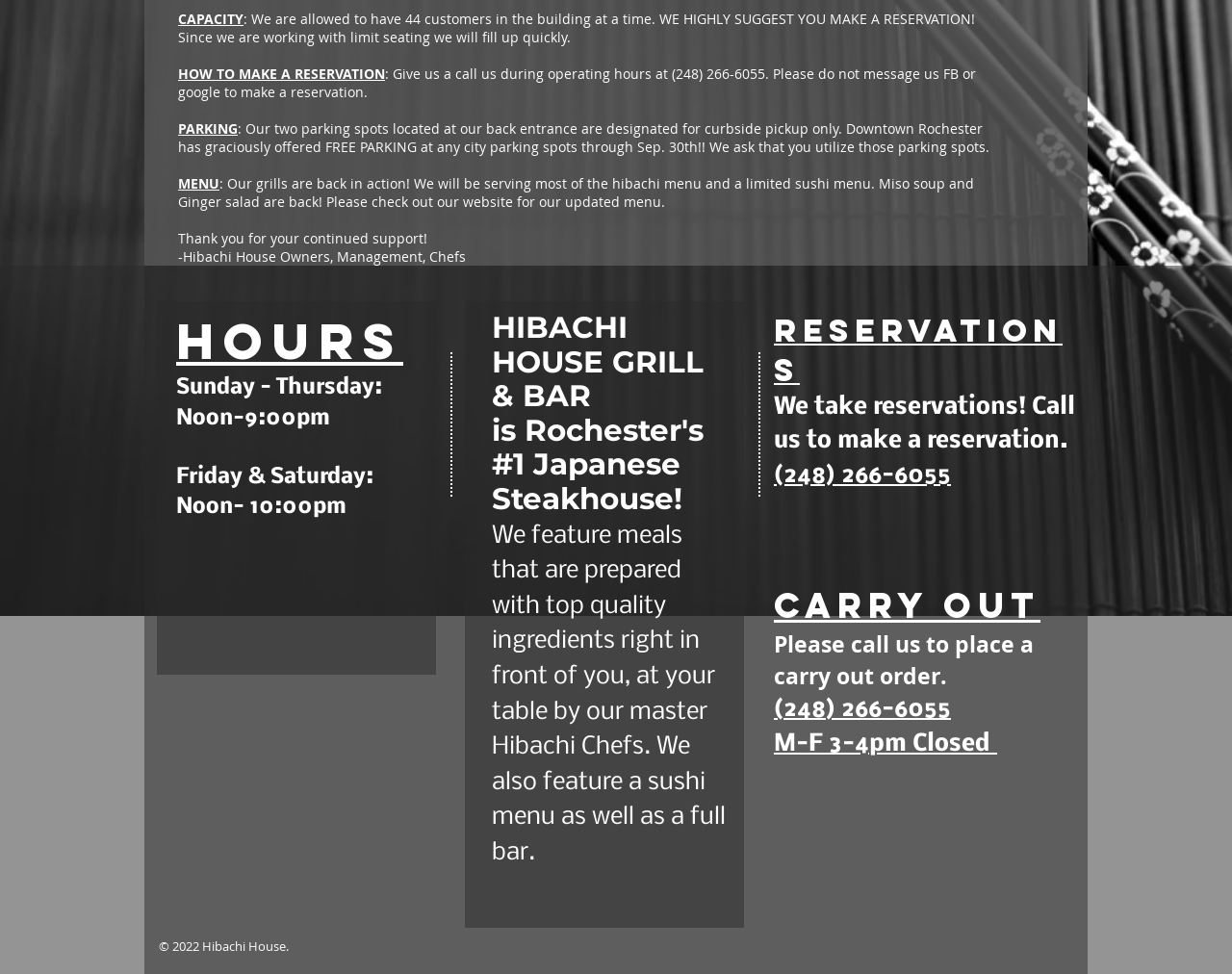Please provide the bounding box coordinates for the UI element as described: "(248) 266-6055". The coordinates must be four floats between 0 and 1, represented as [left, top, right, bottom].

[0.628, 0.712, 0.772, 0.743]